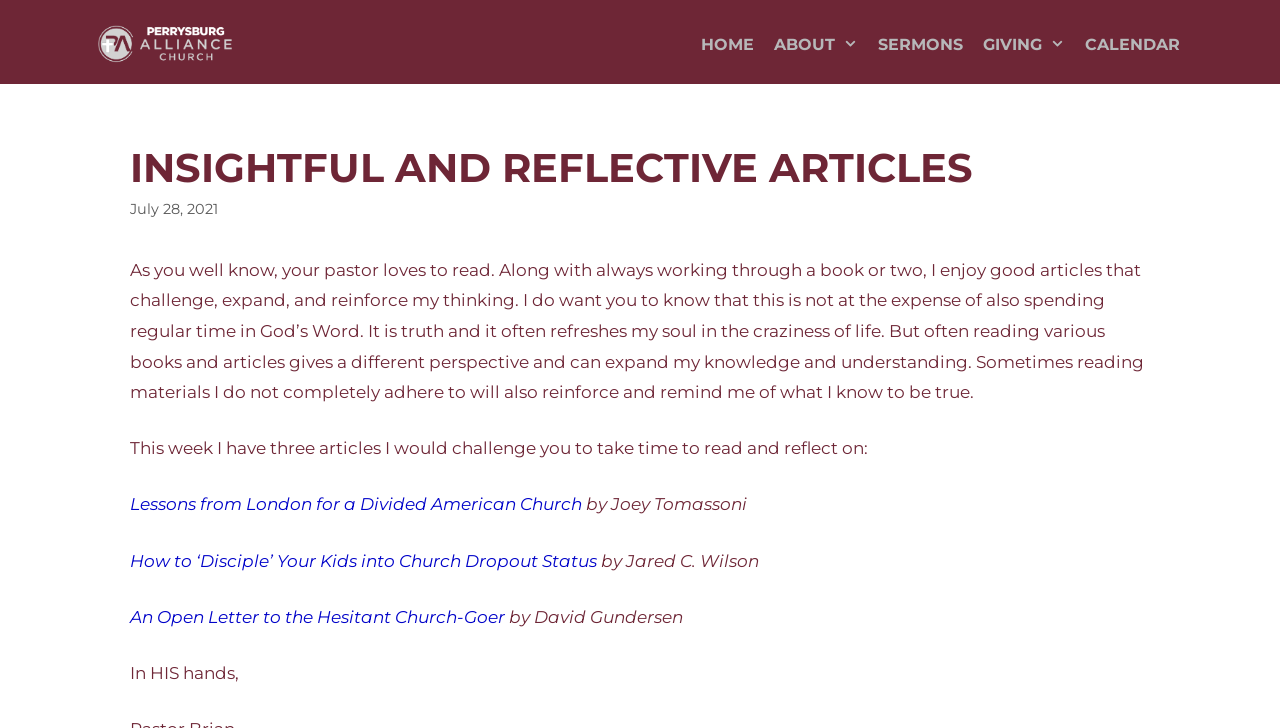Based on the element description, predict the bounding box coordinates (top-left x, top-left y, bottom-right x, bottom-right y) for the UI element in the screenshot: alt="Perrysburg Alliance Church"

[0.07, 0.045, 0.188, 0.072]